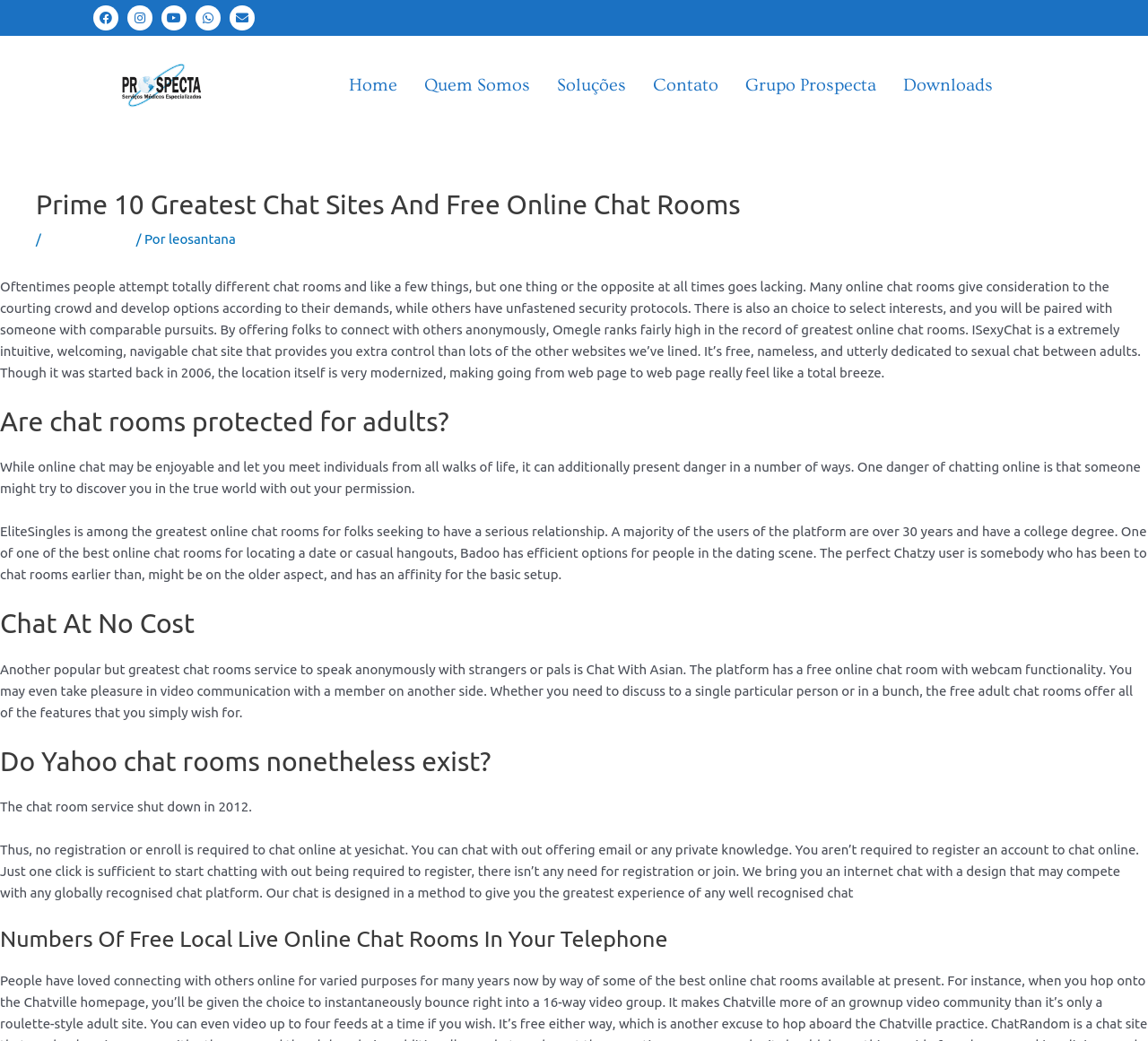Please identify the bounding box coordinates of the element's region that should be clicked to execute the following instruction: "Click on Facebook link". The bounding box coordinates must be four float numbers between 0 and 1, i.e., [left, top, right, bottom].

[0.081, 0.005, 0.103, 0.029]